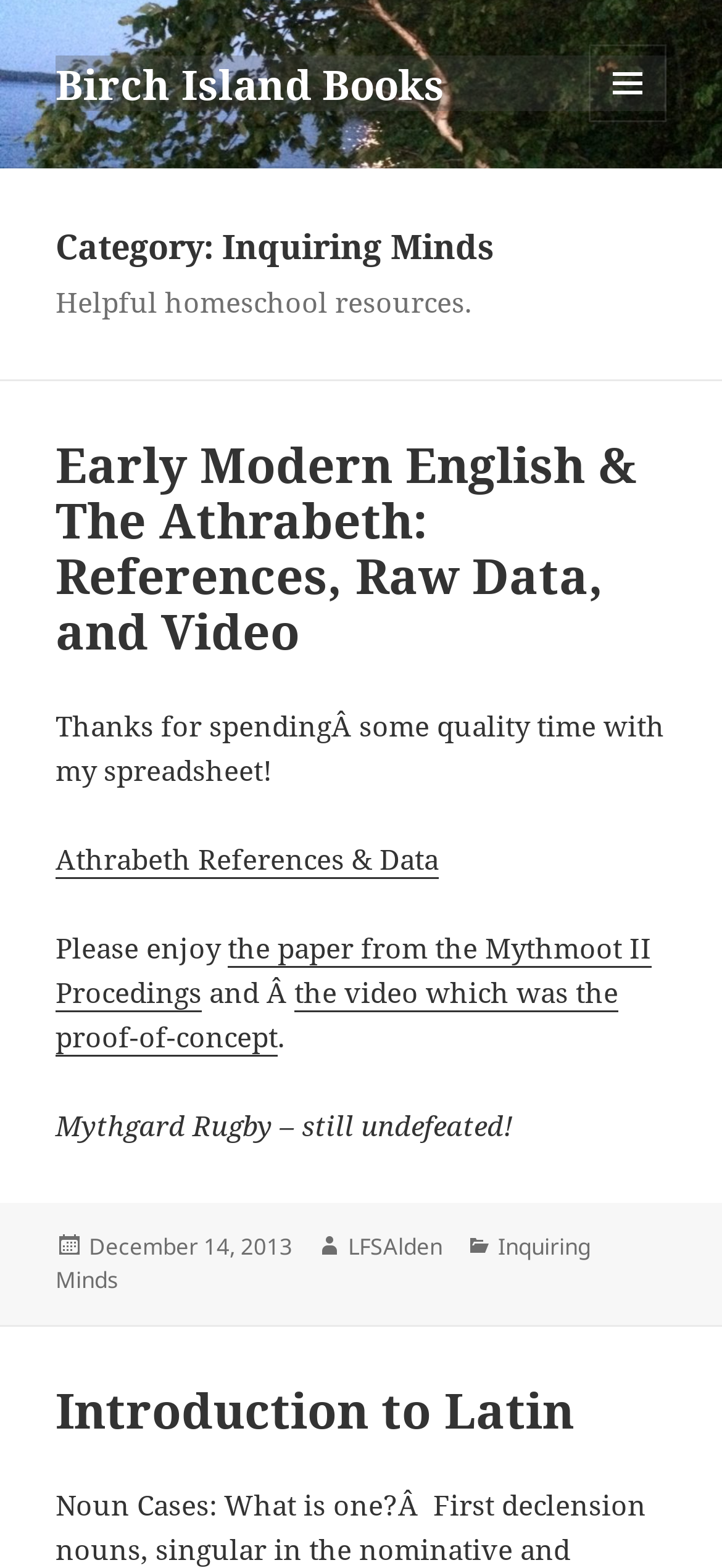Please identify the bounding box coordinates of the region to click in order to complete the task: "Read the article about Early Modern English & The Athrabeth". The coordinates must be four float numbers between 0 and 1, specified as [left, top, right, bottom].

[0.077, 0.278, 0.923, 0.42]